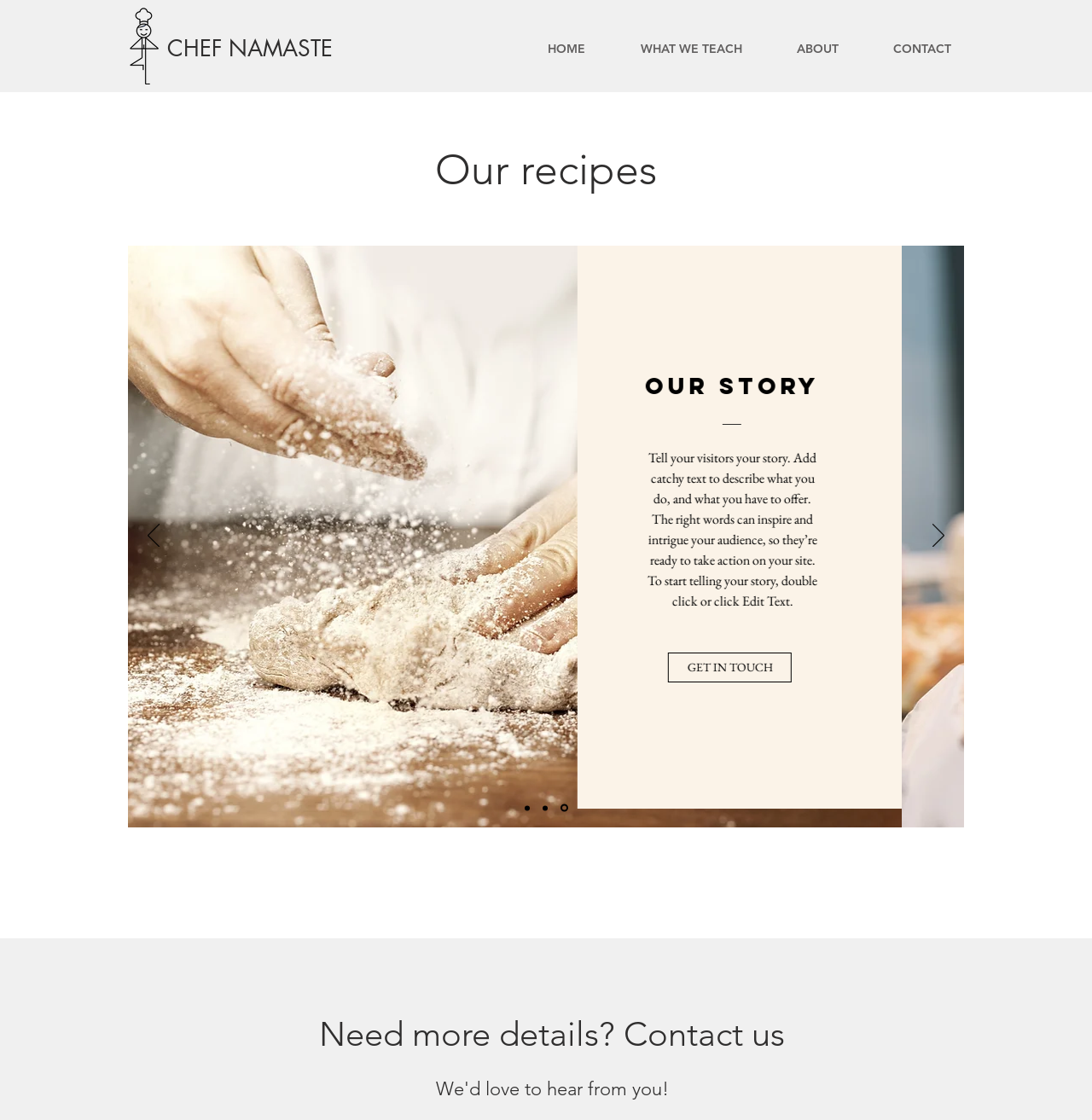What are the operating hours of the place?
Based on the screenshot, give a detailed explanation to answer the question.

The operating hours can be found in the 'Slideshow' region, where there are two static text elements 'Mon - Thur 7am-6pm' and 'Weekends 9am-8pm', indicating the hours of operation.